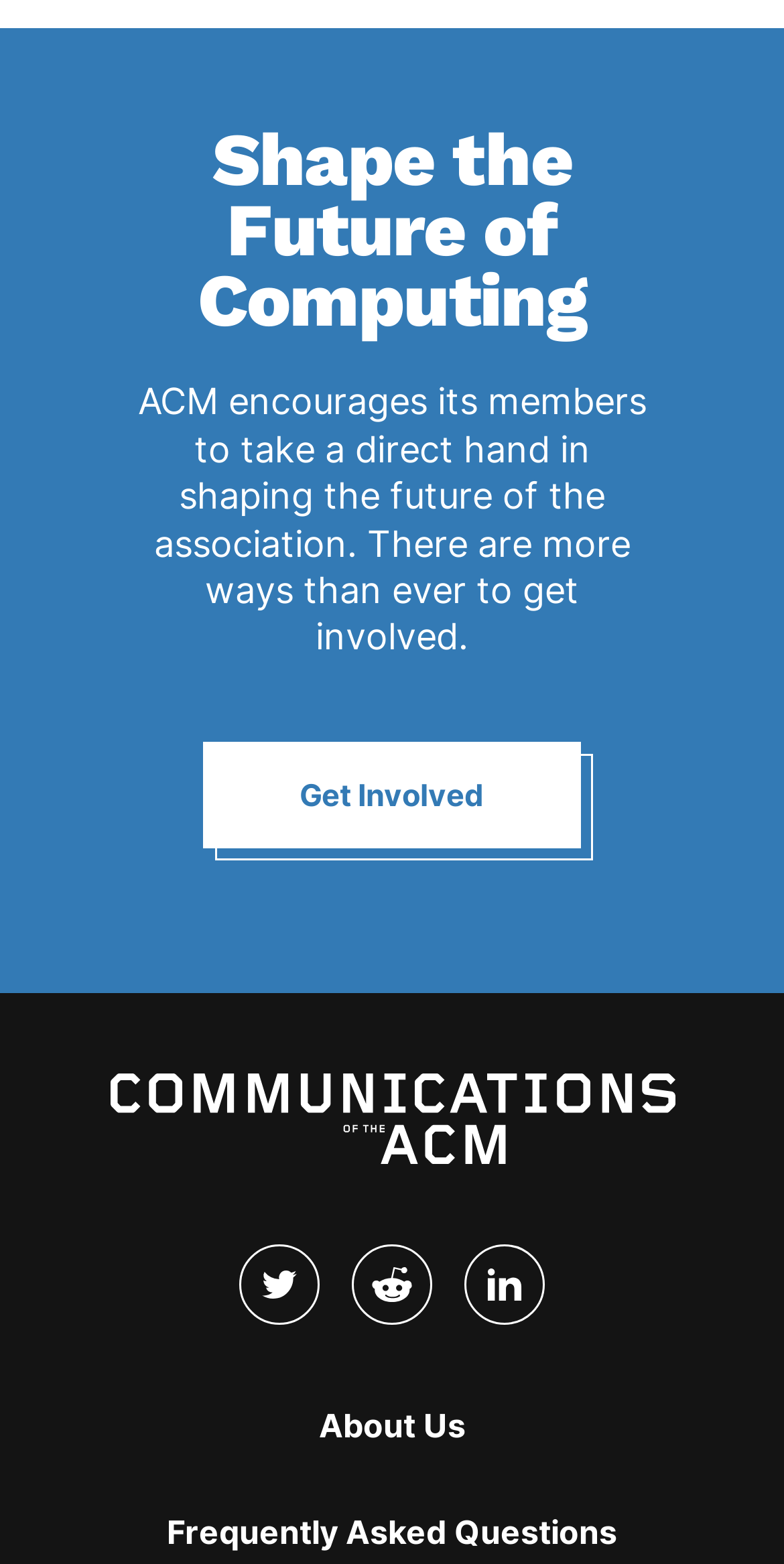Pinpoint the bounding box coordinates of the area that must be clicked to complete this instruction: "Visit Home".

[0.14, 0.686, 0.86, 0.744]